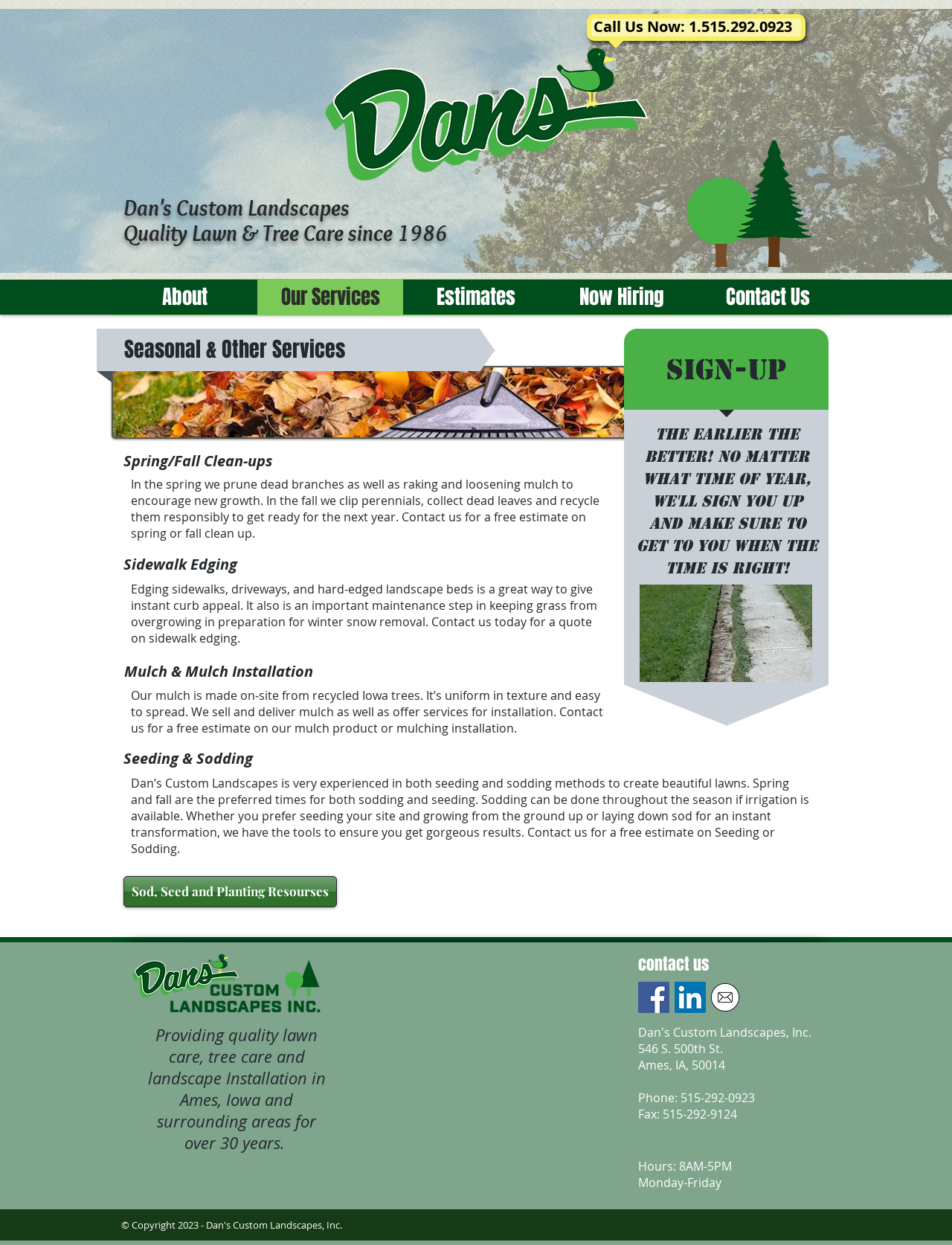What is the material used for mulch by Dan's Custom Landscapes?
We need a detailed and meticulous answer to the question.

The webpage mentions that Dan's Custom Landscapes' mulch is made on-site from recycled Iowa trees, and it's uniform in texture and easy to spread.